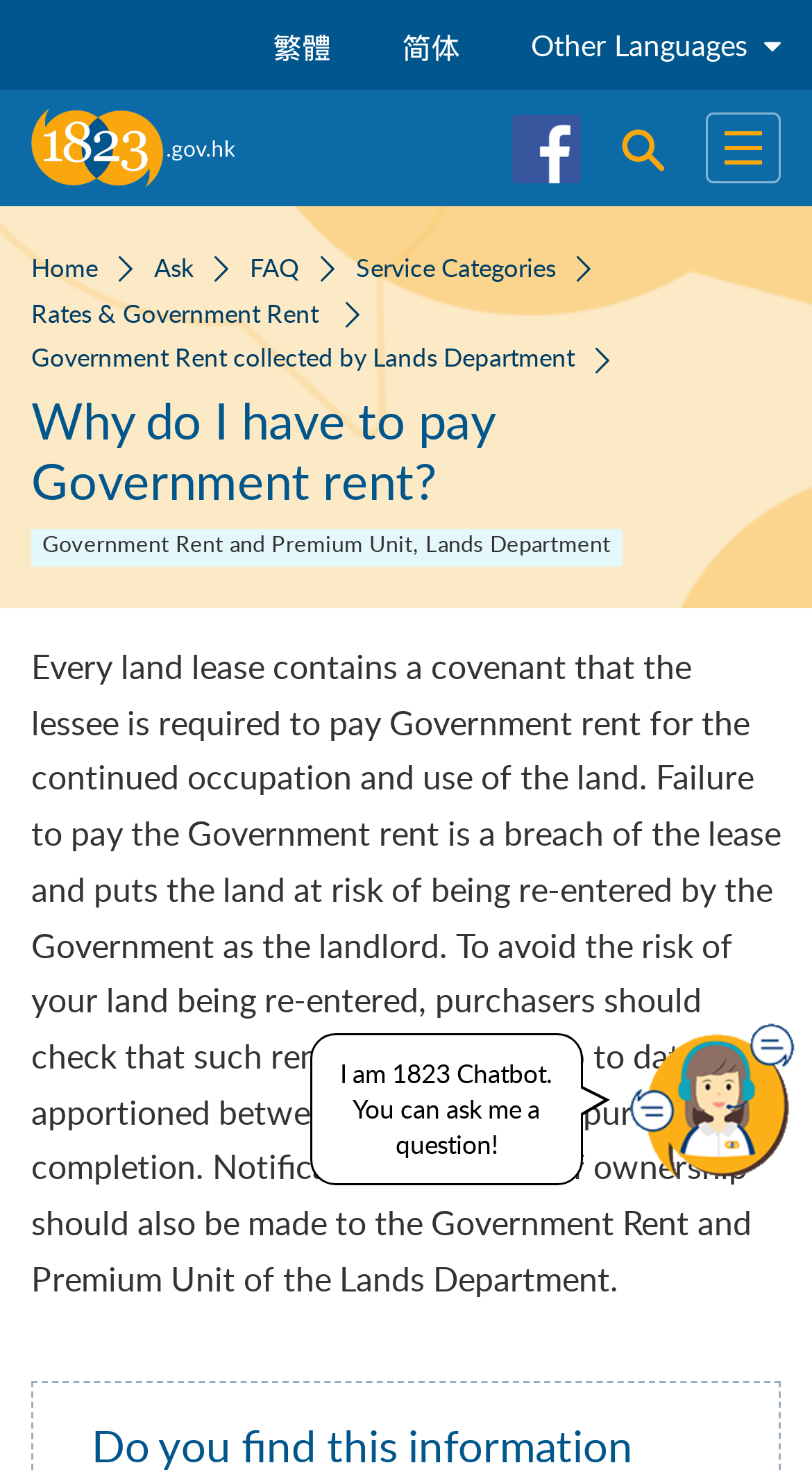Summarize the contents and layout of the webpage in detail.

This webpage is about Government rent and its payment requirements. At the top left corner, there is a link to skip to the main content. Next to it, there are three language options: Traditional Chinese, Simplified Chinese, and a dropdown menu for other languages. On the top right corner, there are several icons, including a search button, a menu button, and social media links, such as Facebook.

Below the language options, there is a logo of "1823" with a link to the homepage. Underneath, there are several navigation links, including "Home", "Ask", "FAQ", "Service Categories", "Rates & Government Rent", and "Government Rent collected by Lands Department".

The main content of the webpage starts with a heading "Why do I have to pay Government rent?" followed by a link to "Government Rent and Premium Unit, Lands Department". Below the heading, there is a paragraph of text explaining the importance of paying Government rent, including the consequences of non-payment and the need to check payment status when purchasing land.

At the bottom of the page, there is a chatbot section, where users can ask questions about government services. The chatbot, named Tammy, is introduced with a brief description and a button to interact with her.